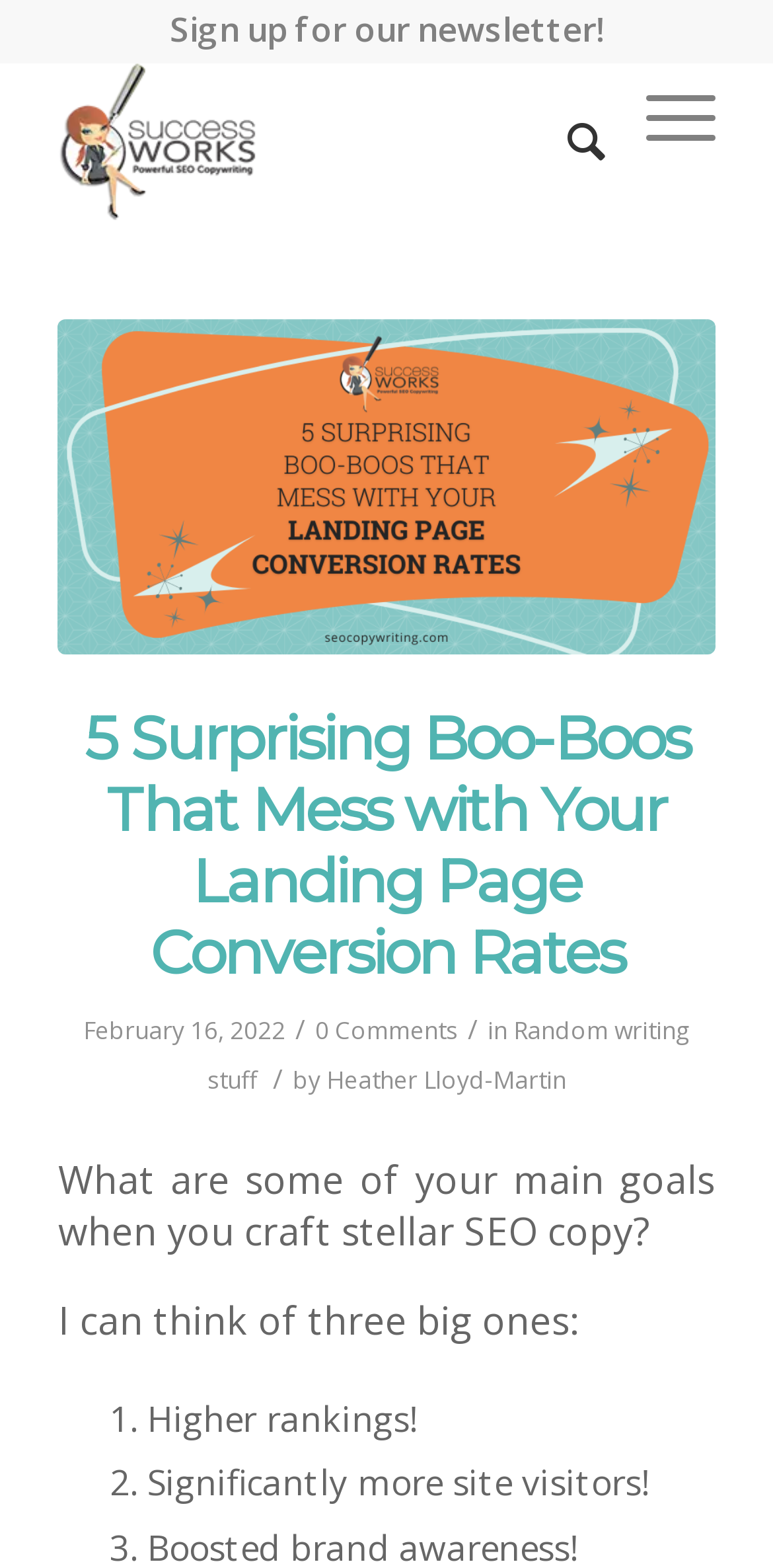Based on the element description "0 Comments", predict the bounding box coordinates of the UI element.

[0.408, 0.646, 0.592, 0.668]